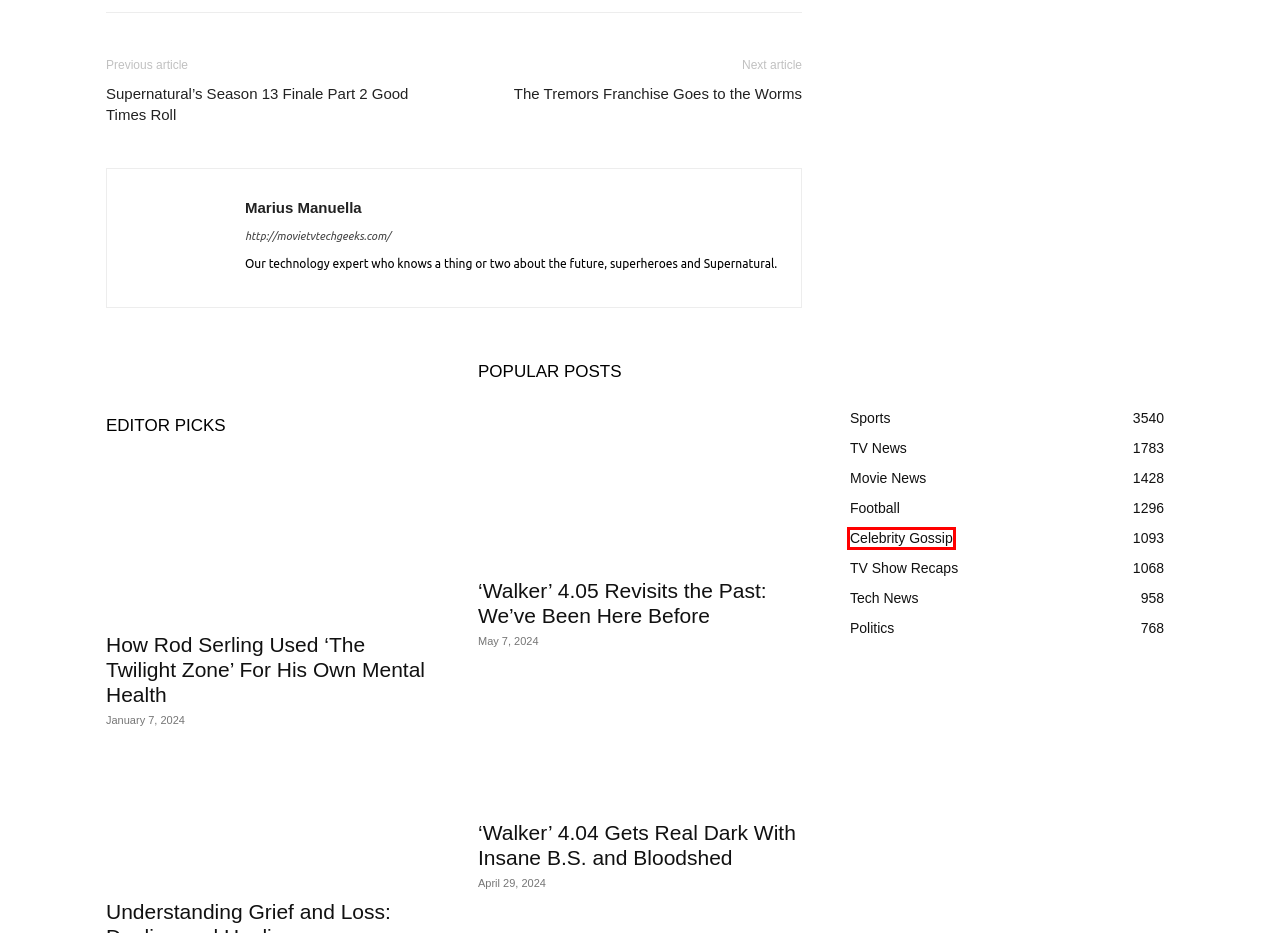Observe the screenshot of a webpage with a red bounding box around an element. Identify the webpage description that best fits the new page after the element inside the bounding box is clicked. The candidates are:
A. How Rod Serling Used 'The Twilight Zone' For His Own Mental Health - Movie TV Tech Geeks News
B. Celebrity Gossip
C. TV Show Recaps Archives - Movie TV Tech Geeks News
D. Football
E. Politics Archives - Movie TV Tech Geeks News
F. Understanding Grief and Loss: Dealing and Healing - Movie TV Tech Geeks News
G. Supernatural’s Season 13 Finale Part 2 Good Times Roll - Movie TV Tech Geeks News
H. The Tremors Franchise Goes to the Worms - Movie TV Tech Geeks News

B